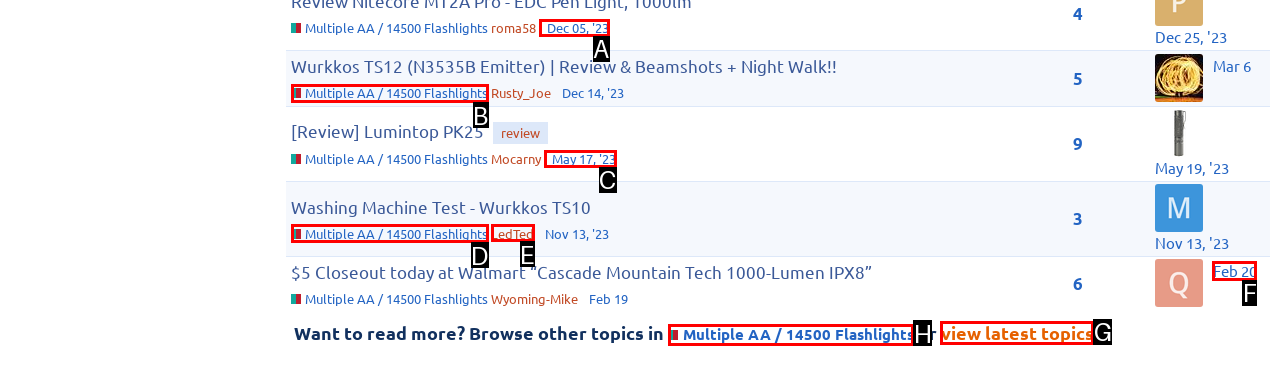Tell me which UI element to click to fulfill the given task: Browse other topics in Multiple AA / 14500 Flashlights. Respond with the letter of the correct option directly.

H